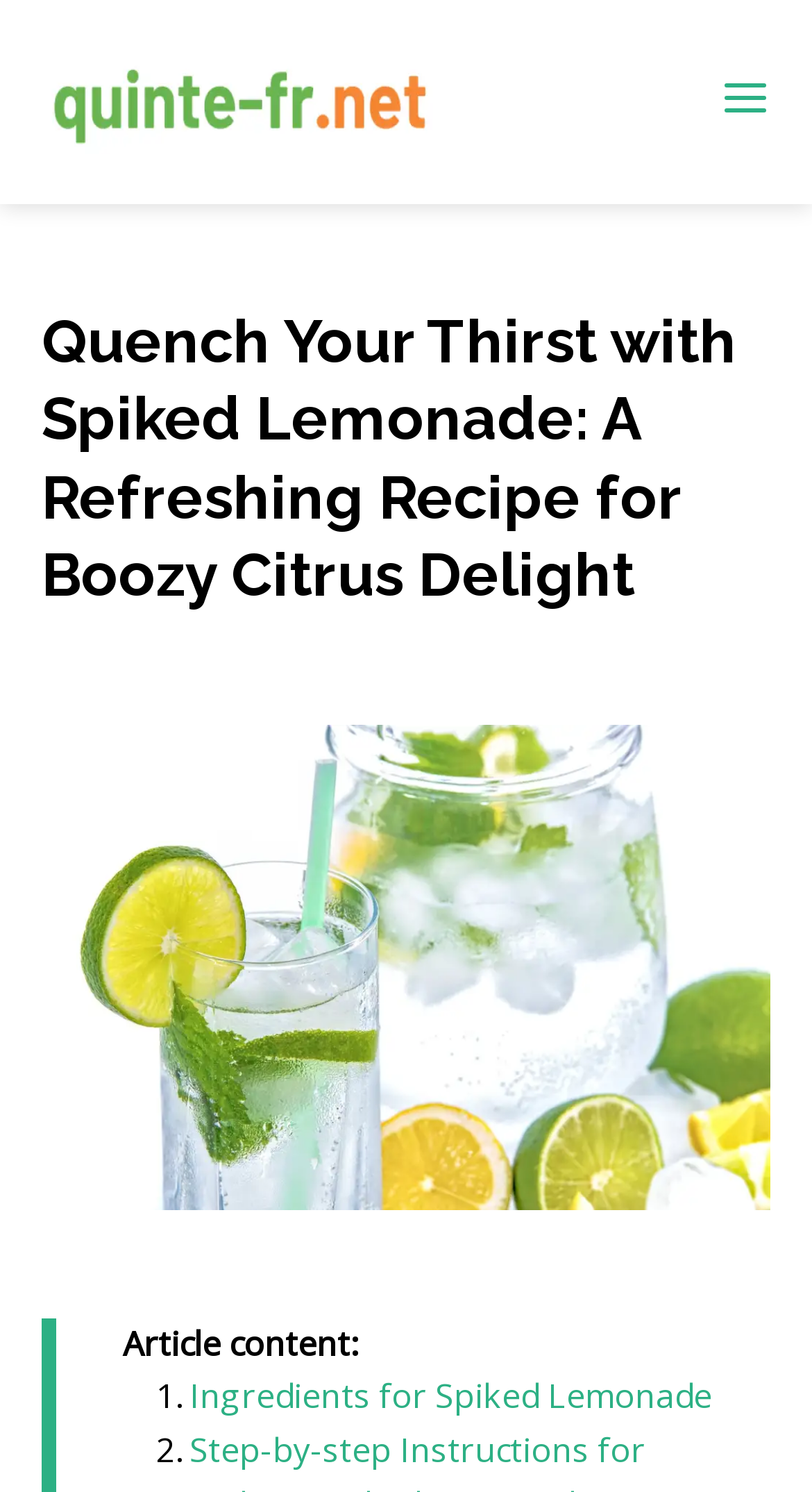Determine the bounding box coordinates of the UI element described below. Use the format (top-left x, top-left y, bottom-right x, bottom-right y) with floating point numbers between 0 and 1: alt="quinte-fr.net"

[0.051, 0.051, 0.887, 0.081]